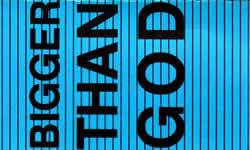What is the color of the background?
Kindly offer a comprehensive and detailed response to the question.

The caption describes the background as a vibrant blue, which suggests that the dominant color of the background is blue and it has a bright and striking tone.